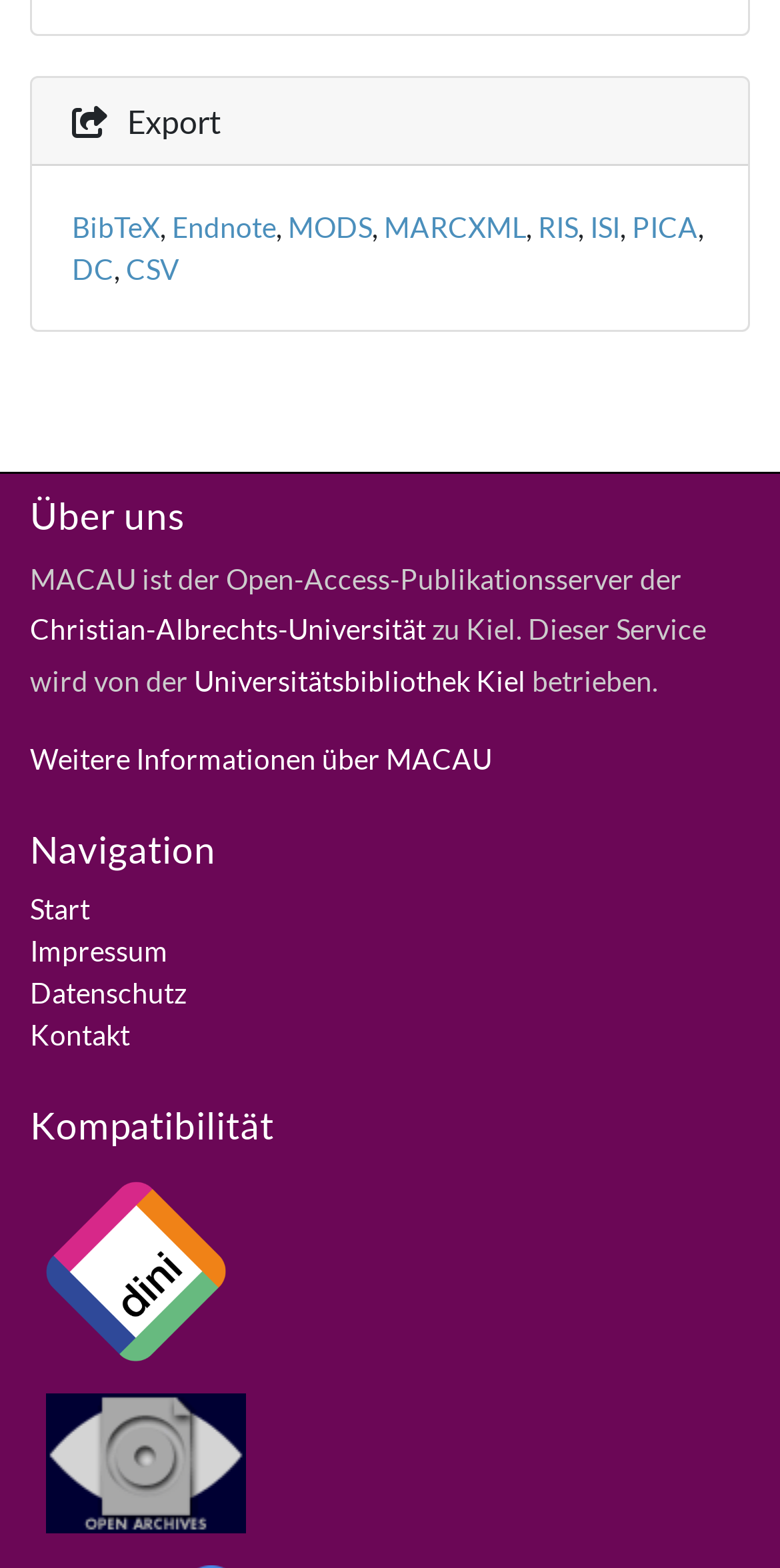How many export formats are available?
Give a detailed and exhaustive answer to the question.

I counted the number of links under the 'Export' heading, which are BibTeX, Endnote, MODS, MARCXML, RIS, ISI, PICA, DC, and CSV.